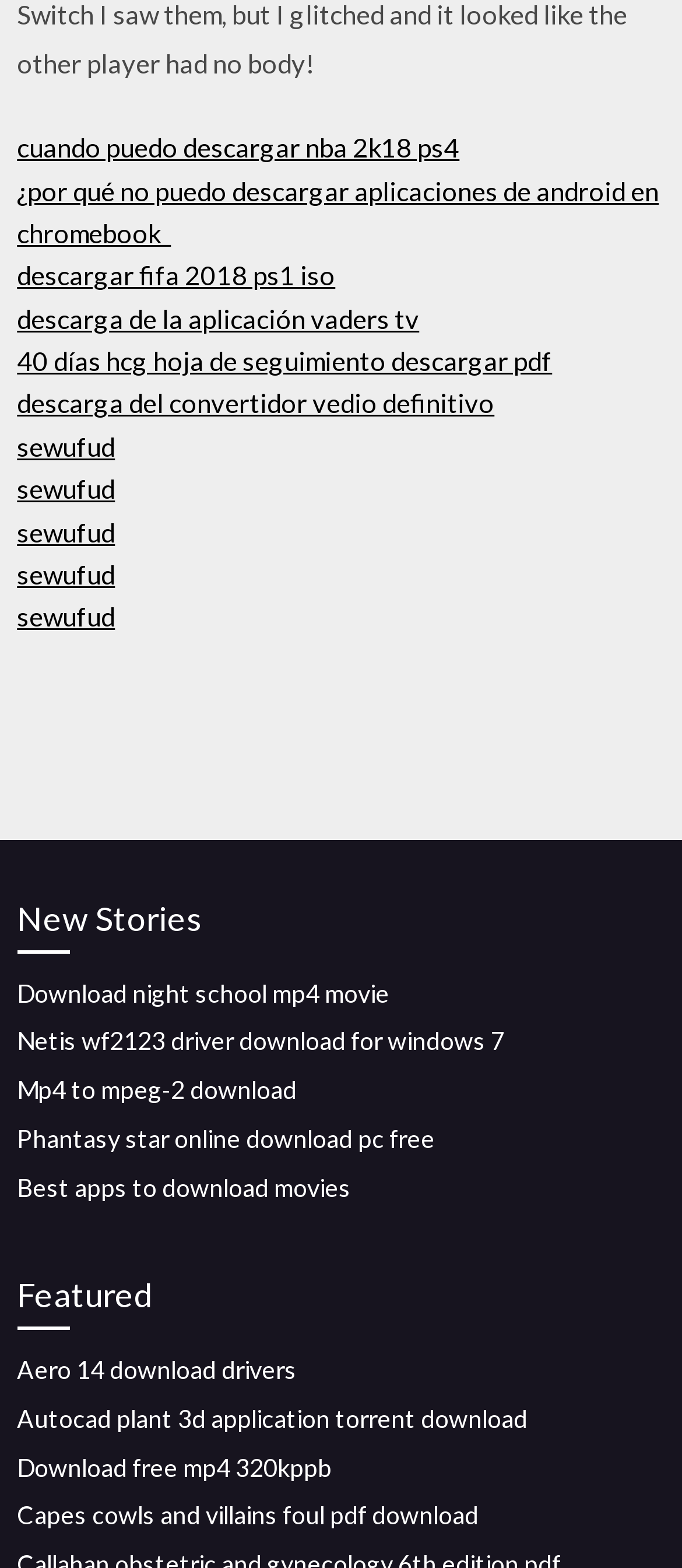Please specify the coordinates of the bounding box for the element that should be clicked to carry out this instruction: "Explore featured content". The coordinates must be four float numbers between 0 and 1, formatted as [left, top, right, bottom].

[0.025, 0.809, 0.975, 0.848]